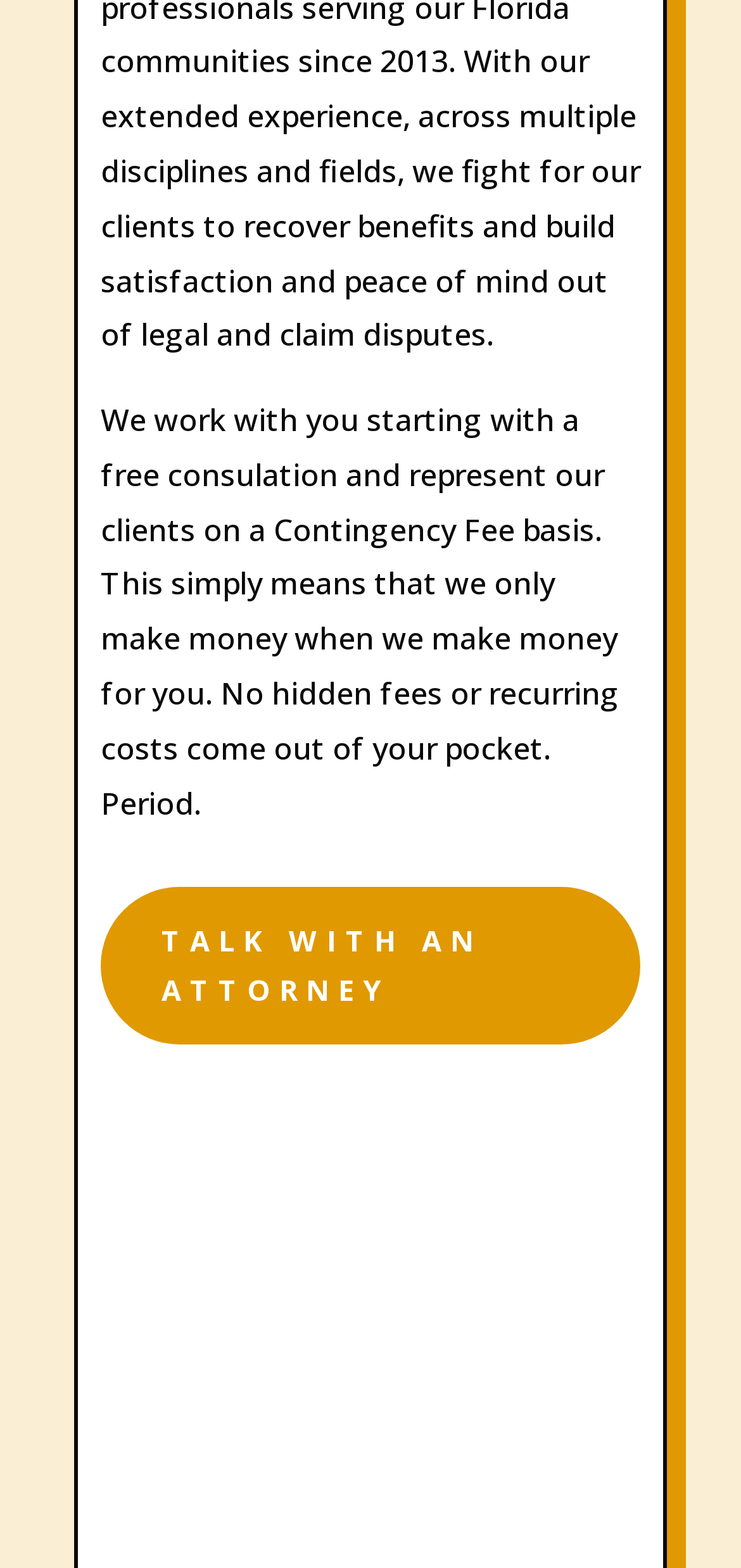What is the tone of the webpage?
Using the image as a reference, answer with just one word or a short phrase.

Professional and reassuring